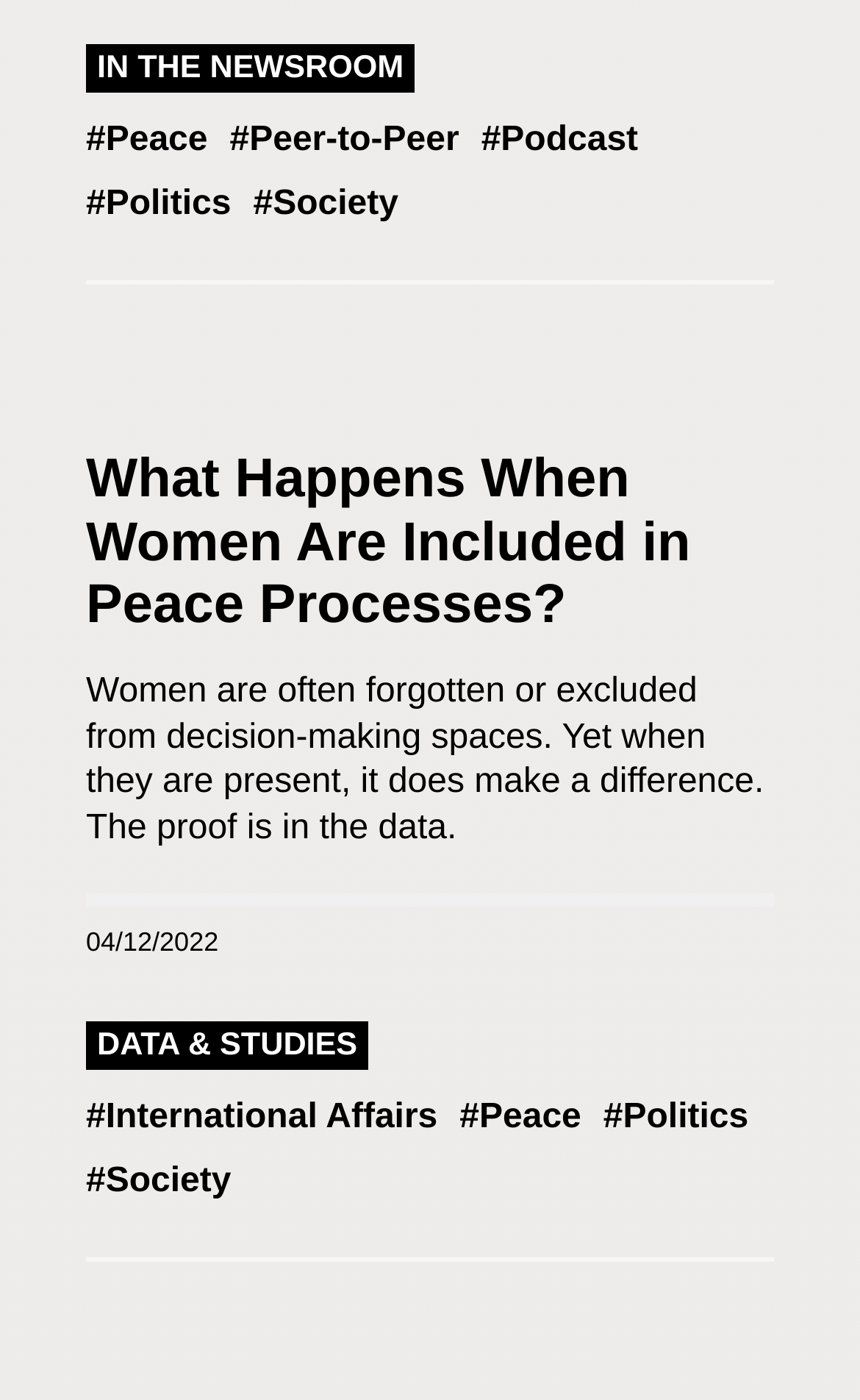Please determine the bounding box coordinates for the element that should be clicked to follow these instructions: "View data and studies".

[0.1, 0.732, 0.428, 0.759]